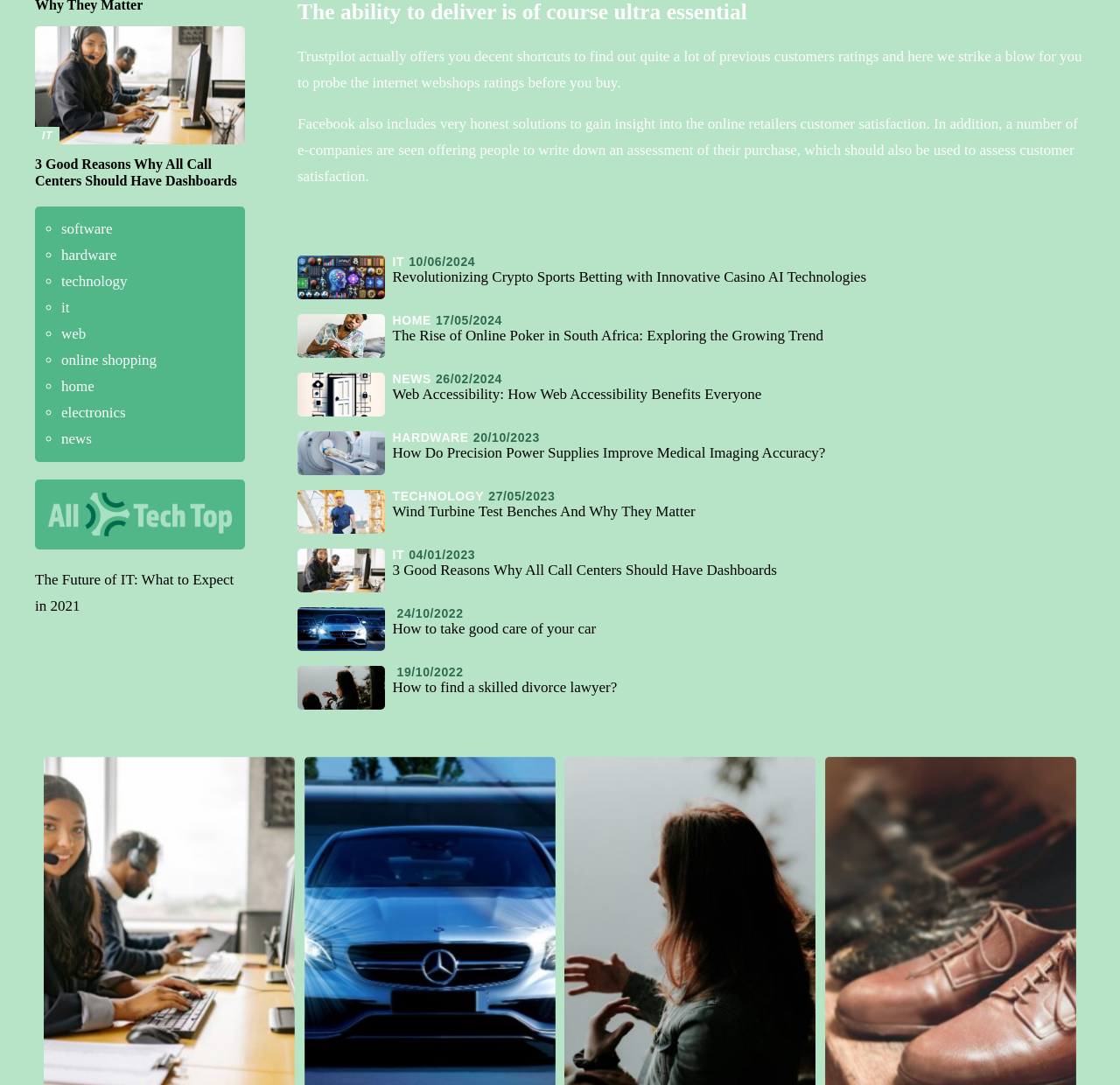Please identify the bounding box coordinates of the area I need to click to accomplish the following instruction: "Learn about Web Accessibility and its benefits".

[0.266, 0.337, 0.969, 0.391]